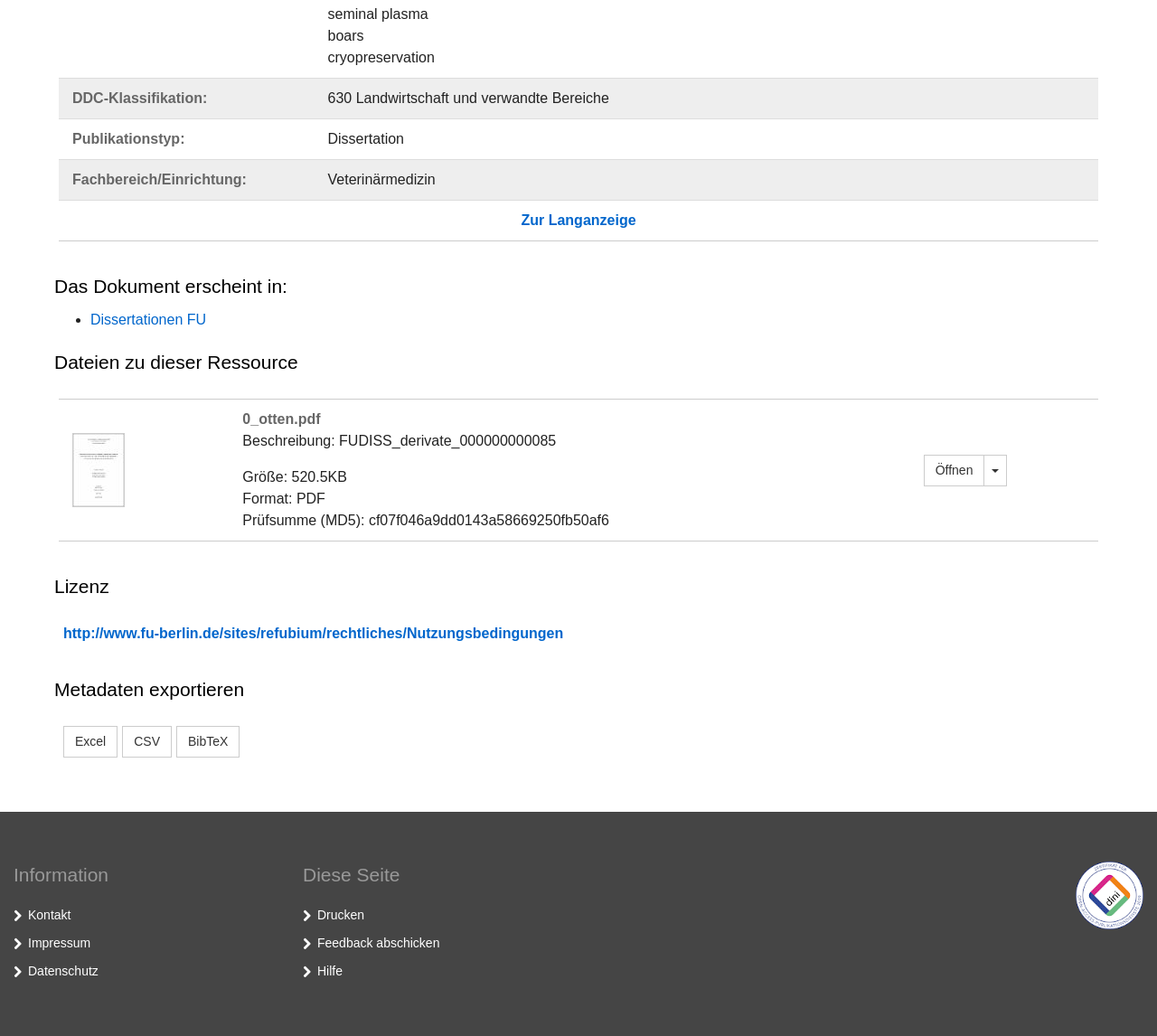Can you identify the bounding box coordinates of the clickable region needed to carry out this instruction: 'View the thumbnail'? The coordinates should be four float numbers within the range of 0 to 1, stated as [left, top, right, bottom].

[0.062, 0.445, 0.108, 0.46]